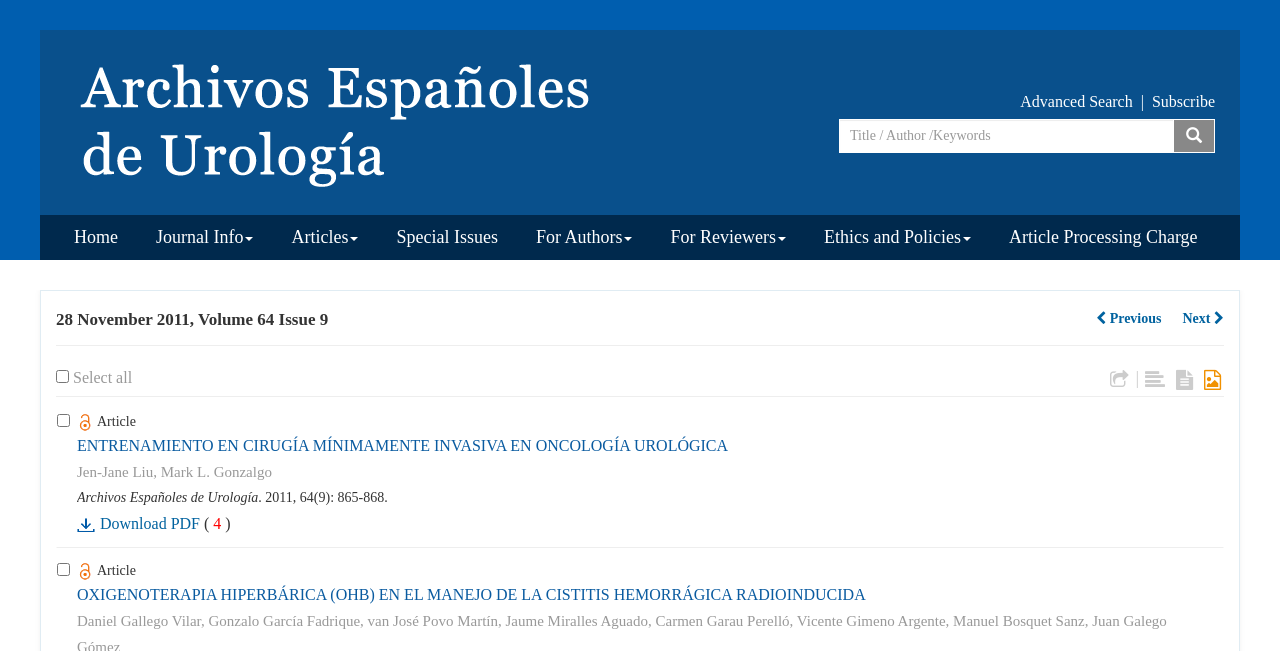What is the function of the checkbox at the top left corner?
Based on the image, answer the question with a single word or brief phrase.

Select all